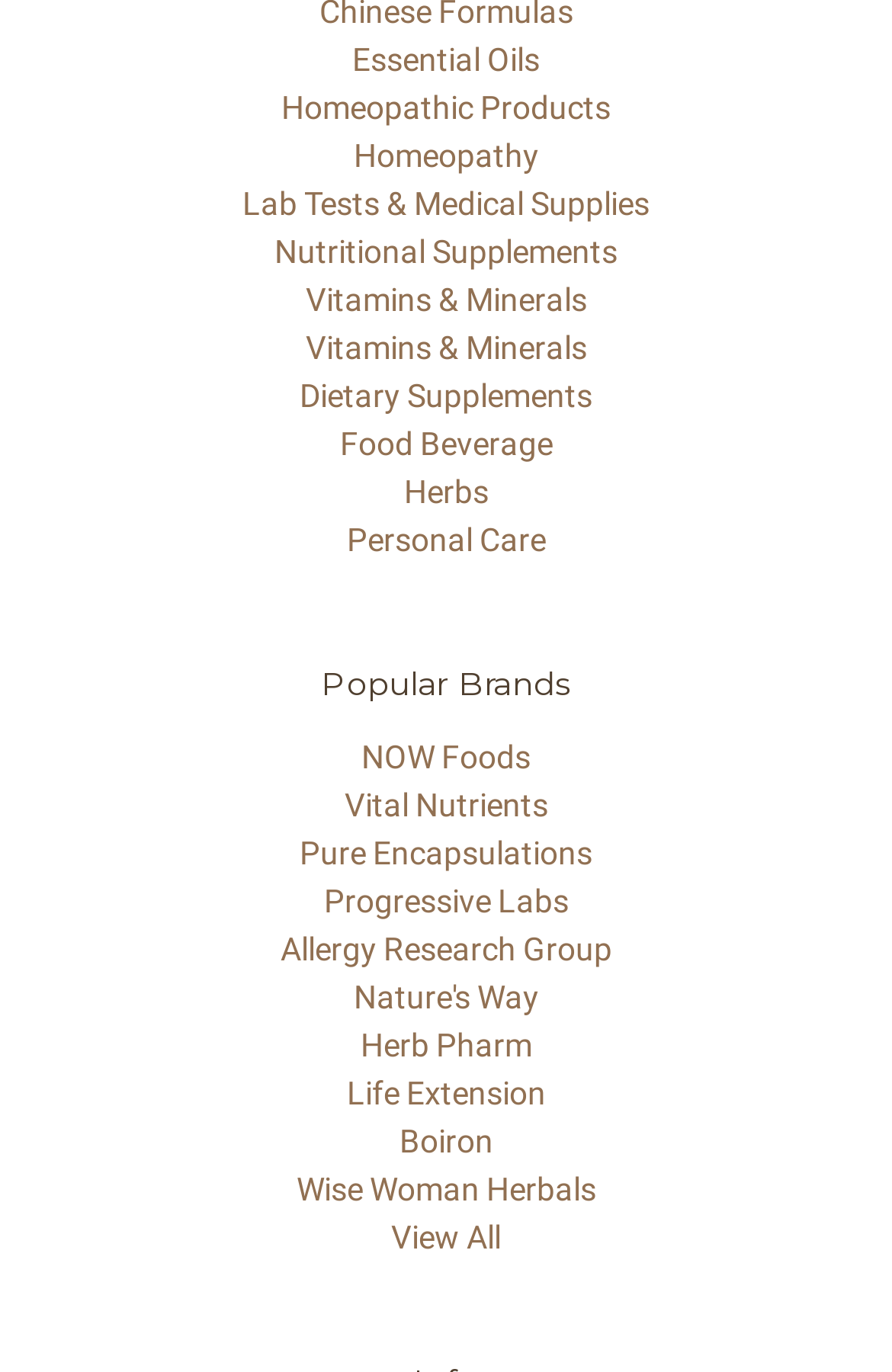Please locate the bounding box coordinates of the region I need to click to follow this instruction: "Click Motion in Limini".

None